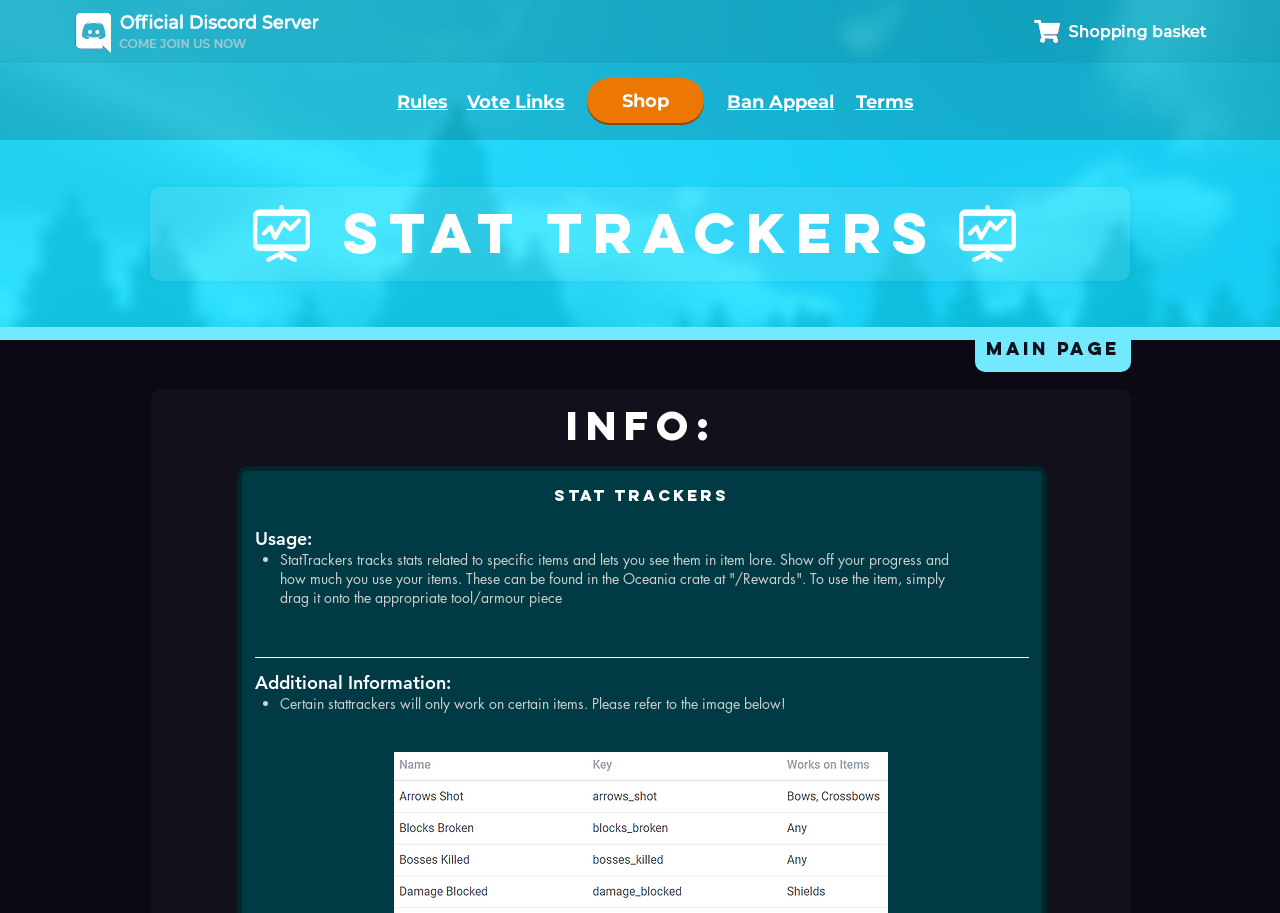Please locate the bounding box coordinates of the element that should be clicked to complete the given instruction: "Click the Discord link".

[0.054, 0.007, 0.255, 0.064]